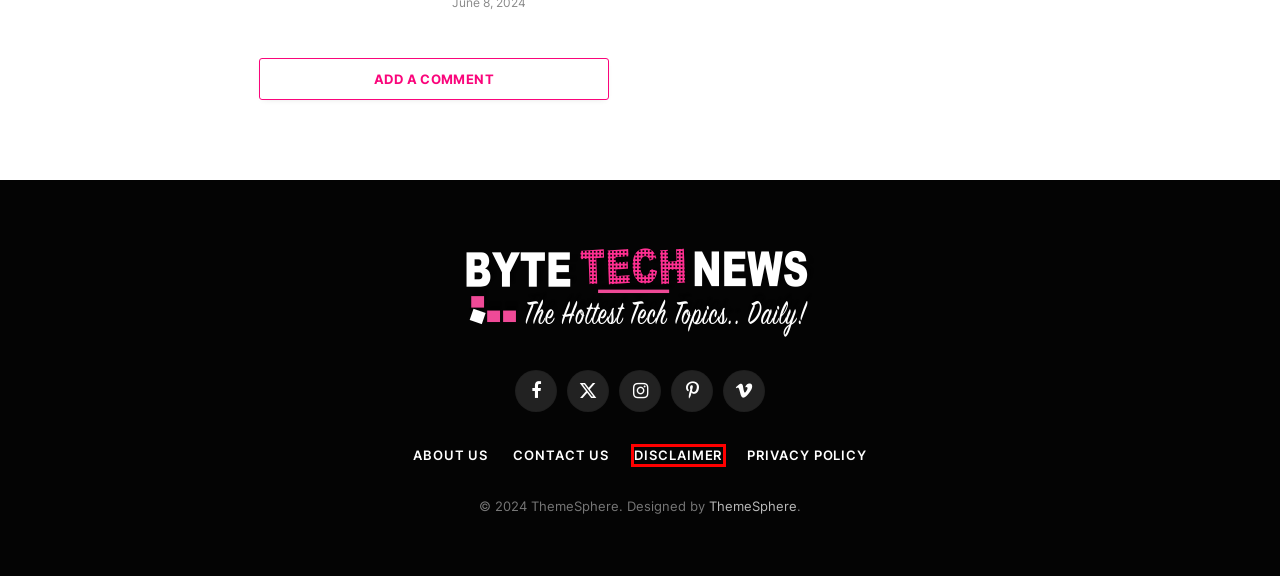Examine the screenshot of a webpage with a red bounding box around a UI element. Select the most accurate webpage description that corresponds to the new page after clicking the highlighted element. Here are the choices:
A. Paul Giamatti is all smiles in StarCraft: Starfleet Academy - ByteTechNews
B. Disclaimer - ByteTechNews
C. Gadgets Archives - ByteTechNews
D. Nft Archives - ByteTechNews
E. Contact Us - ByteTechNews
F. ThemeSphere - Premium WordPress Themes
G. Homepage - ByteTechNews
H. Privacy Policy - ByteTechNews

B